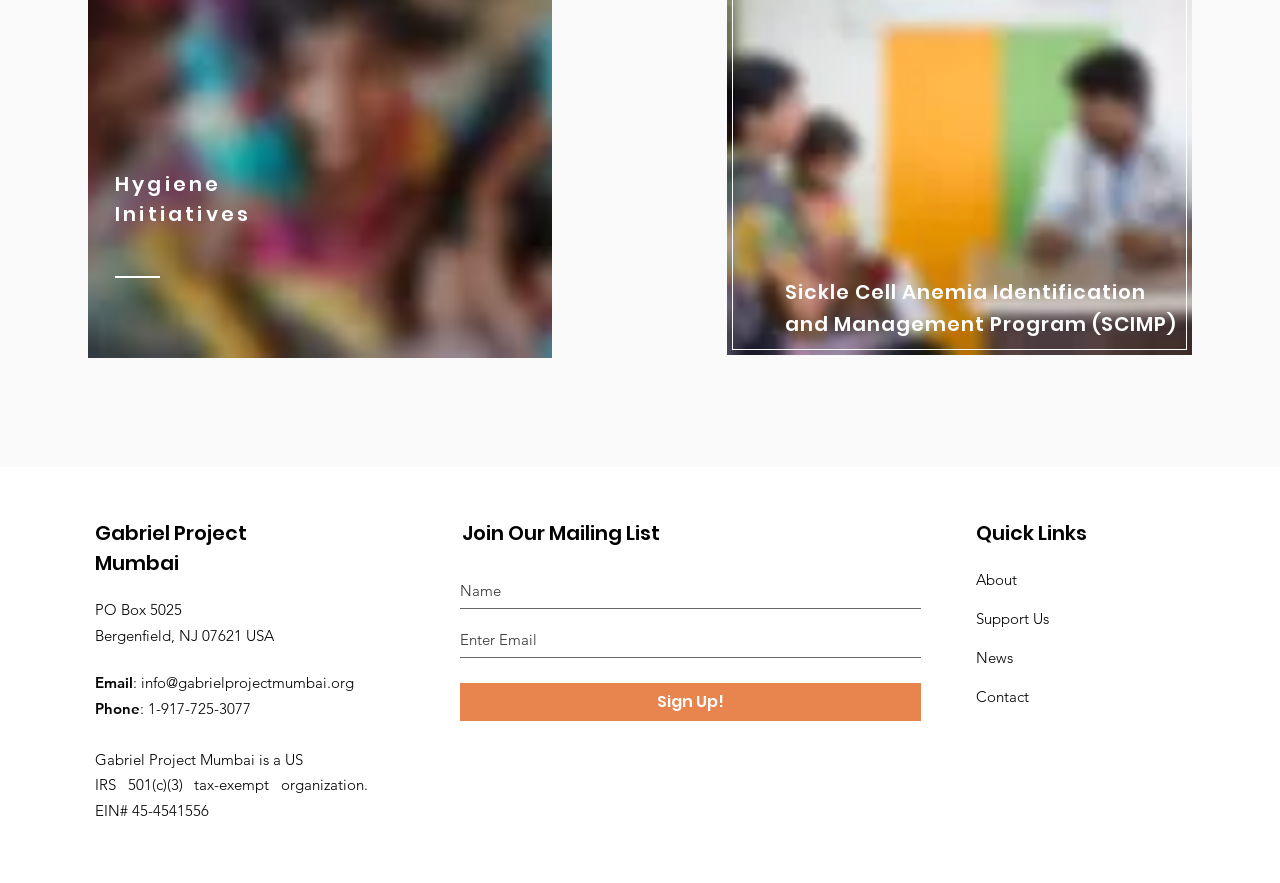Determine the coordinates of the bounding box that should be clicked to complete the instruction: "Enter email address". The coordinates should be represented by four float numbers between 0 and 1: [left, top, right, bottom].

[0.36, 0.704, 0.72, 0.745]